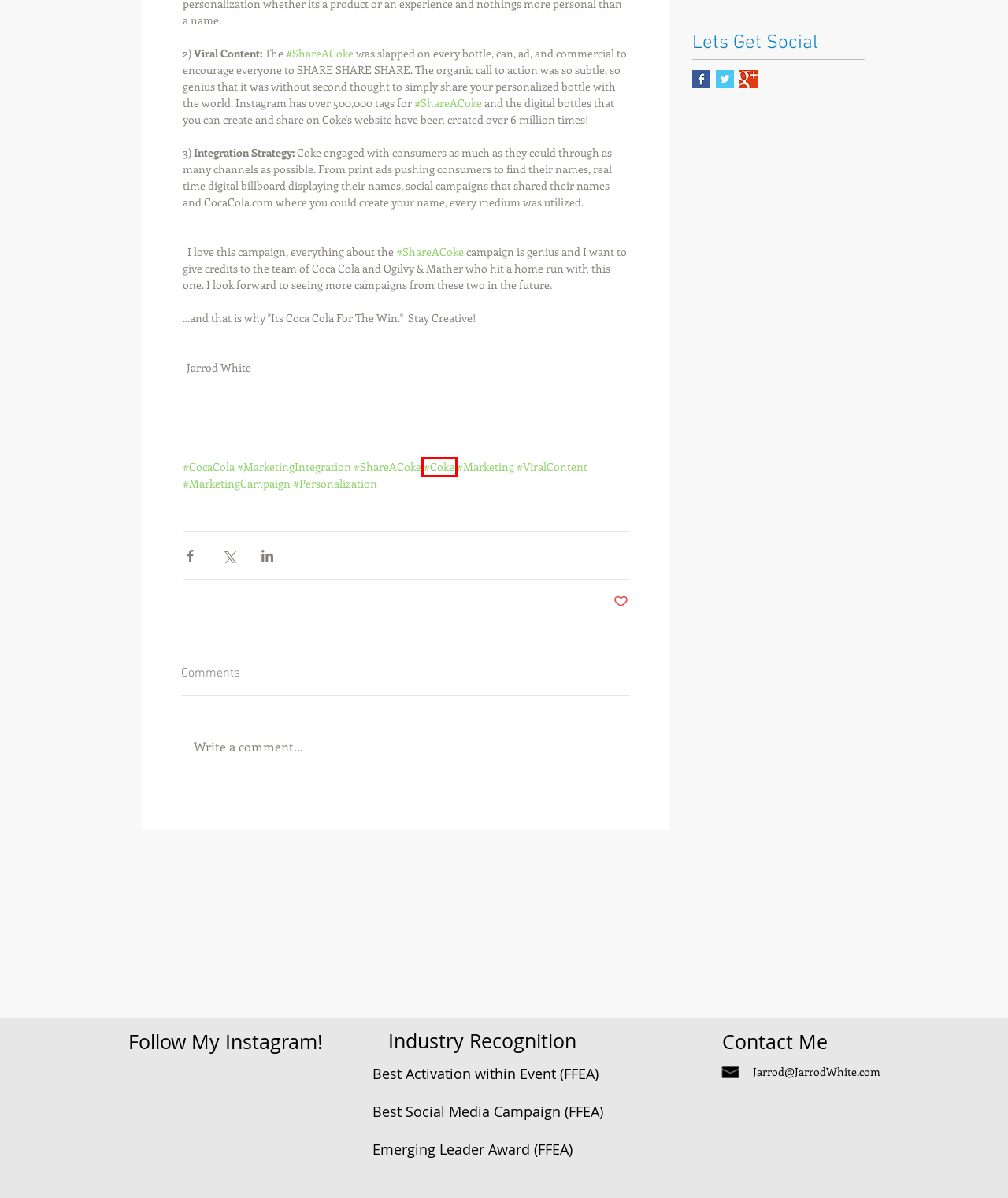You are provided with a screenshot of a webpage where a red rectangle bounding box surrounds an element. Choose the description that best matches the new webpage after clicking the element in the red bounding box. Here are the choices:
A. #Marketing
B. #ShareACoke
C. #MarketingCampaign
D. #Personalization
E. #CocaCola
F. #ViralContent
G. #MarketingIntegration
H. #Coke

H